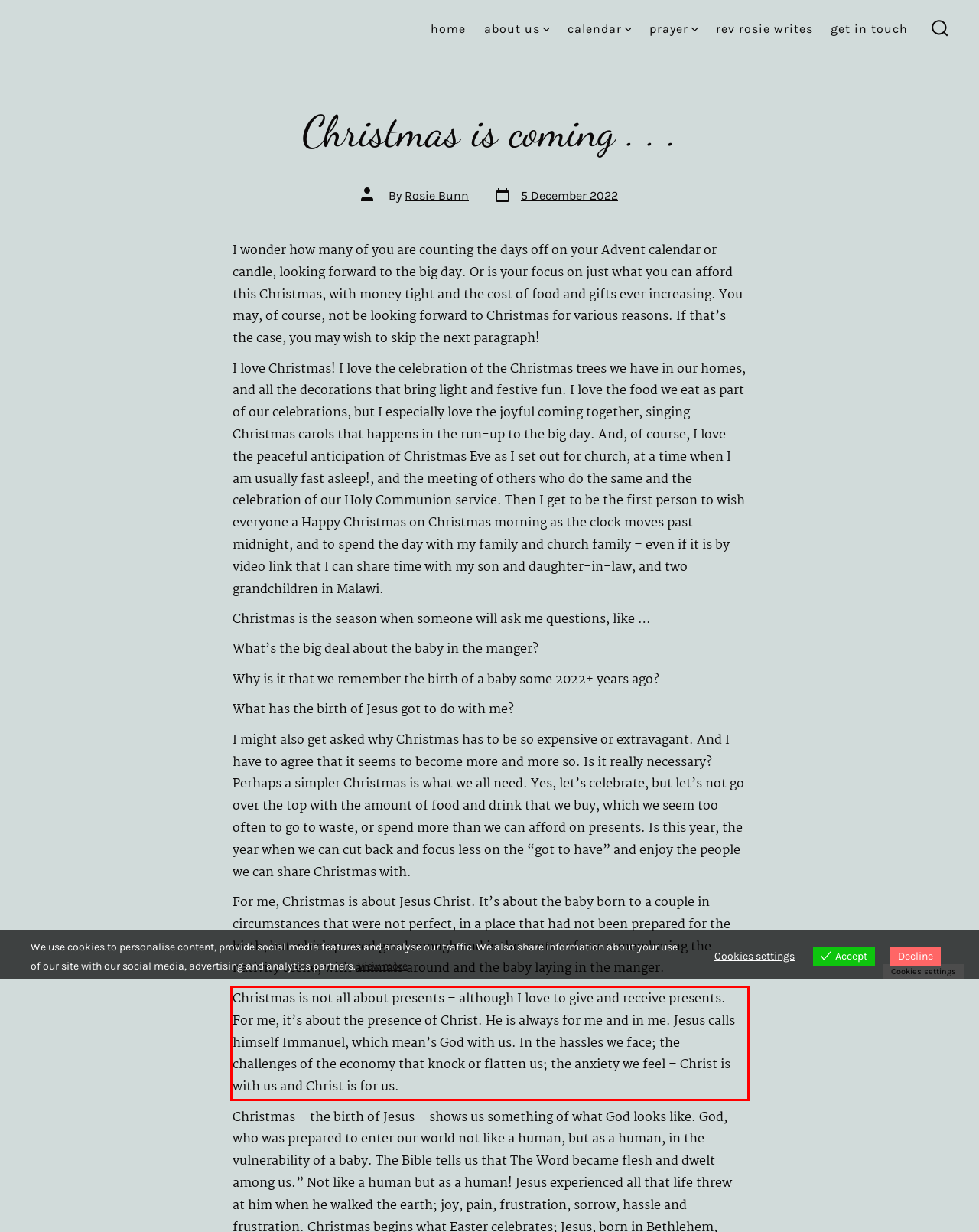Observe the screenshot of the webpage that includes a red rectangle bounding box. Conduct OCR on the content inside this red bounding box and generate the text.

Christmas is not all about presents – although I love to give and receive presents. For me, it’s about the presence of Christ. He is always for me and in me. Jesus calls himself Immanuel, which mean’s God with us. In the hassles we face; the challenges of the economy that knock or flatten us; the anxiety we feel – Christ is with us and Christ is for us.